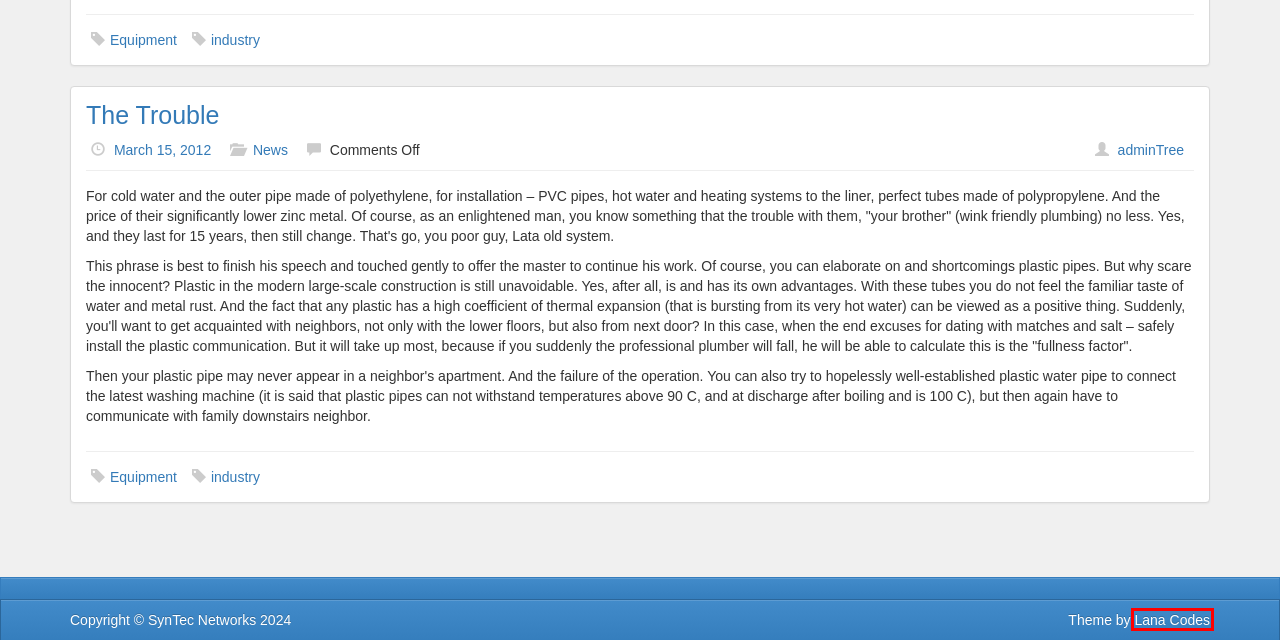You have a screenshot of a webpage, and a red bounding box highlights an element. Select the webpage description that best fits the new page after clicking the element within the bounding box. Options are:
A. adminTree – SynTec Networks
B. Equipment – SynTec Networks
C. News – SynTec Networks
D. The Whole – SynTec Networks
E. industry – SynTec Networks
F. The Trouble – SynTec Networks
G. SynTec Networks
H. Lana Codes – WordPress development

H